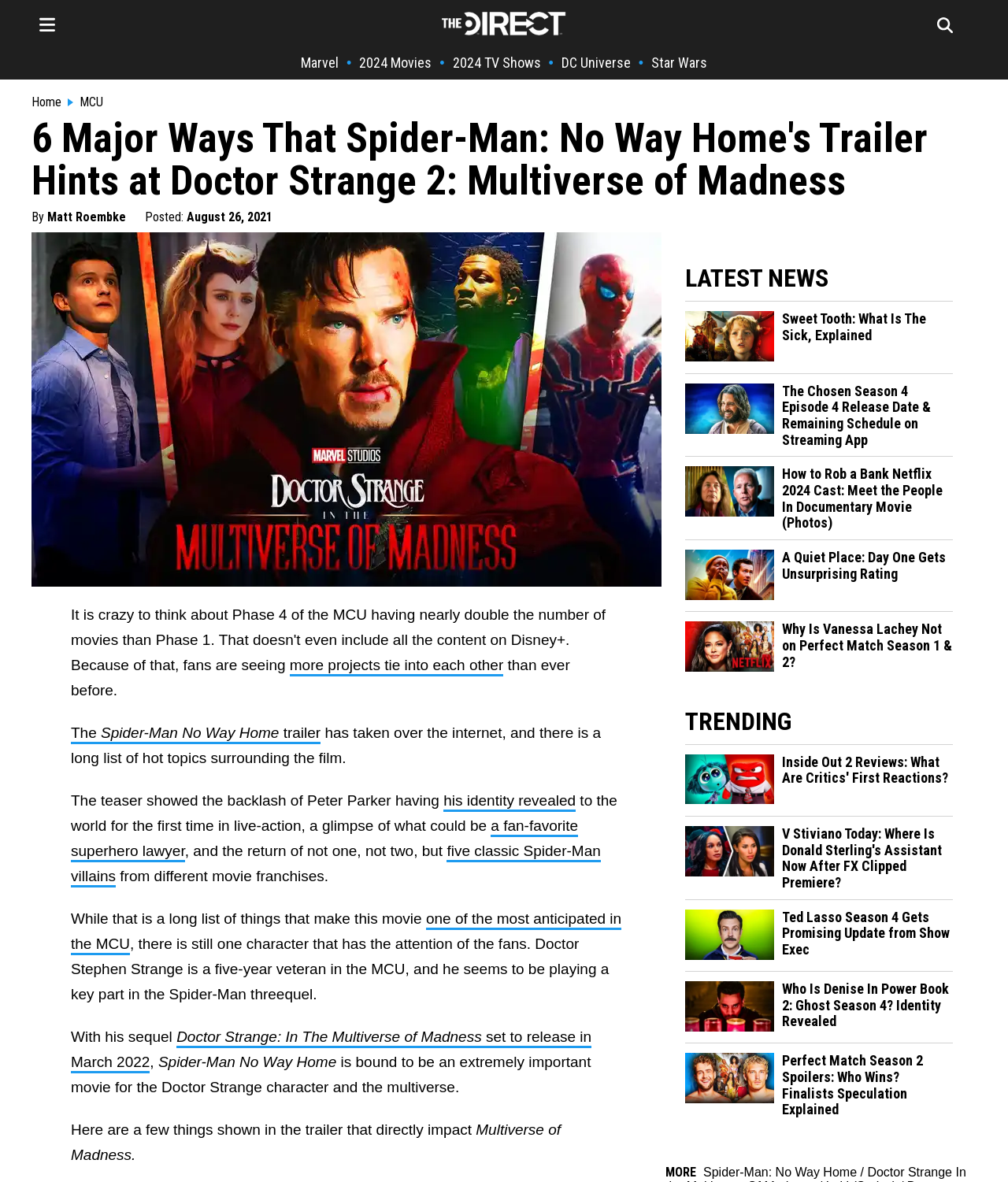Who is the author of the article?
Provide a concise answer using a single word or phrase based on the image.

Matt Roembke